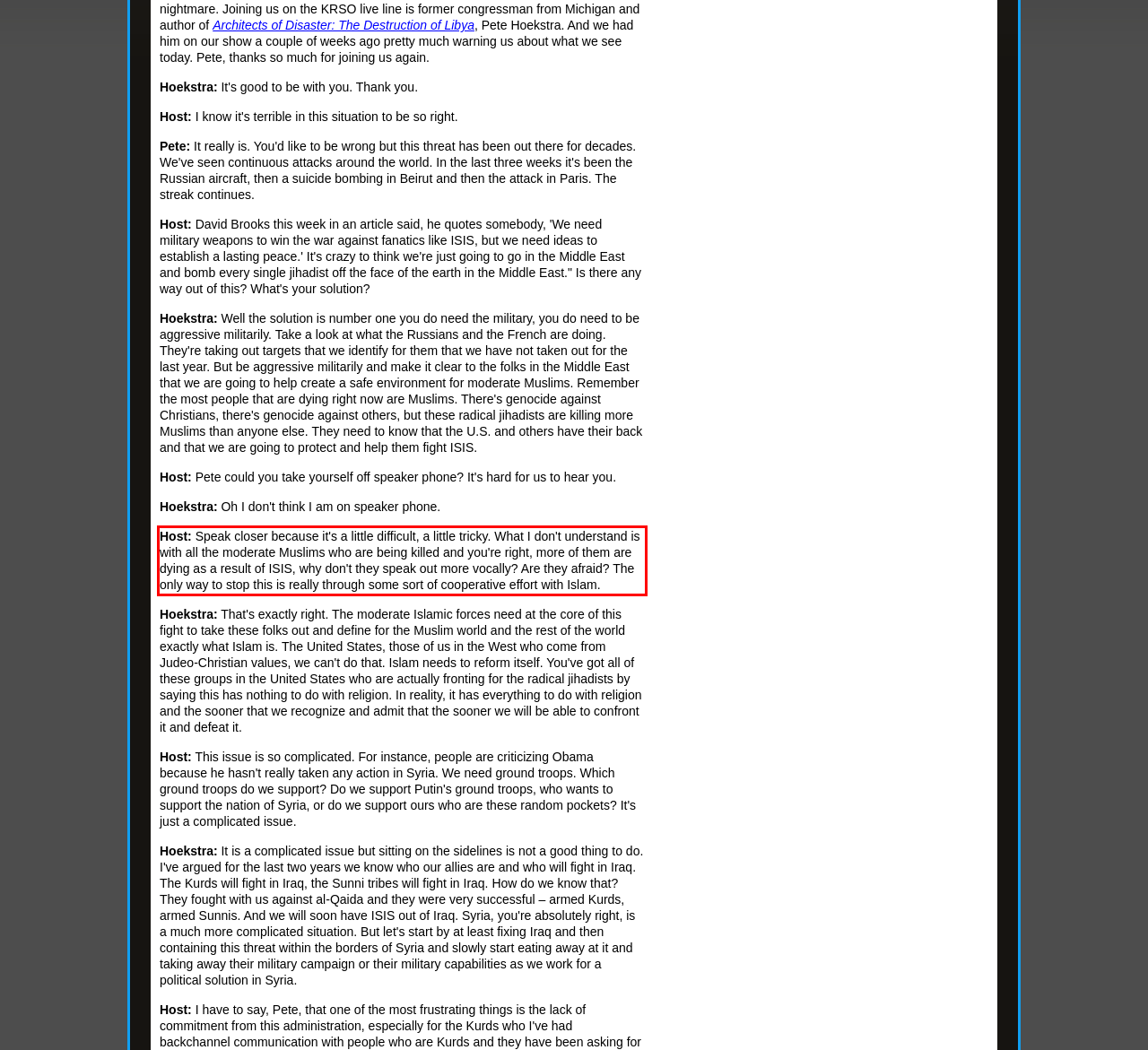Given the screenshot of the webpage, identify the red bounding box, and recognize the text content inside that red bounding box.

Host: Speak closer because it's a little difficult, a little tricky. What I don't understand is with all the moderate Muslims who are being killed and you're right, more of them are dying as a result of ISIS, why don't they speak out more vocally? Are they afraid? The only way to stop this is really through some sort of cooperative effort with Islam.